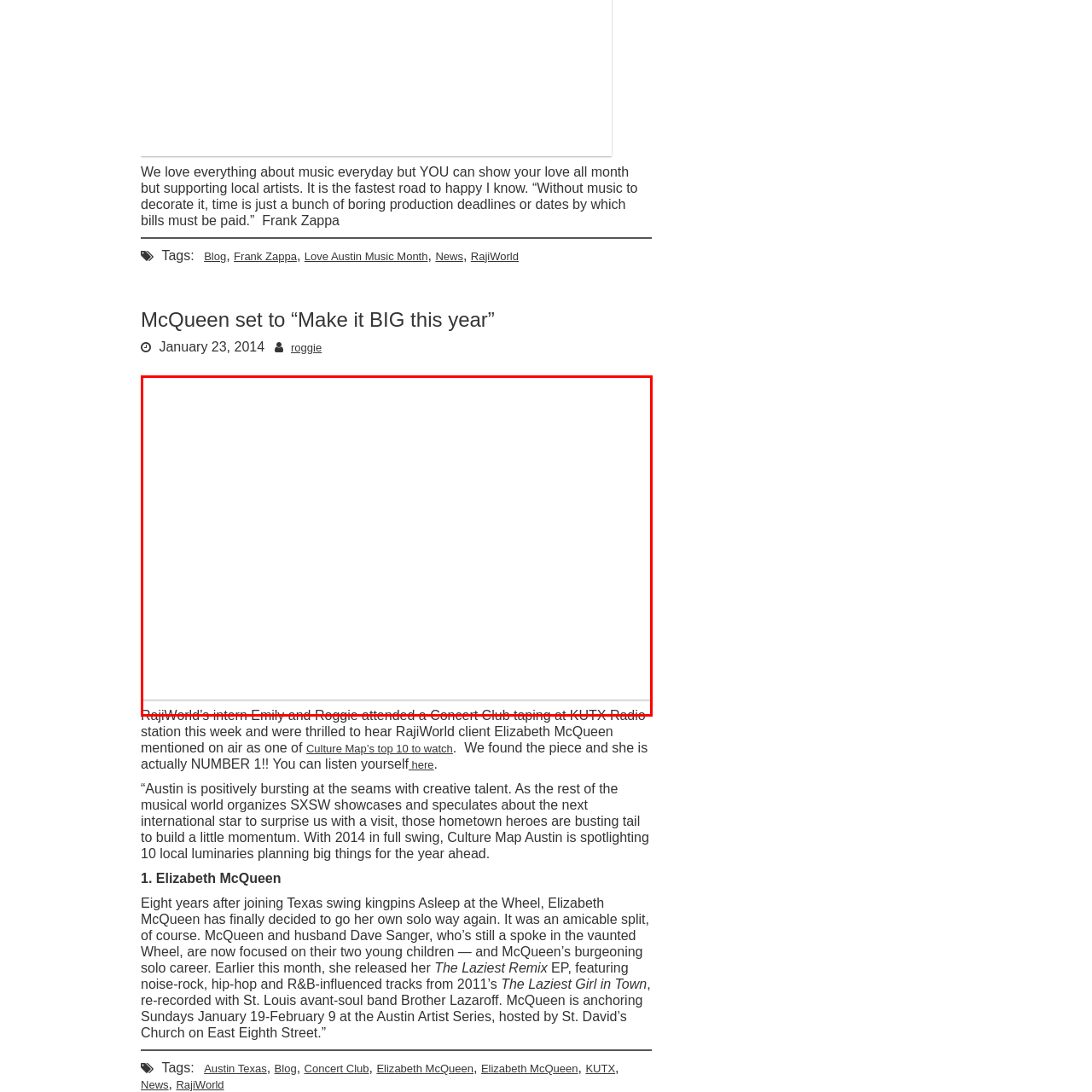Carefully analyze the image within the red boundary and describe it extensively.

The image features Elizabeth McQueen, a recognized figure in the Austin music scene, known for her solo career after parting ways with the Texas swing band Asleep at the Wheel. RajiWorld’s interns, Emily and Roggie, recently attended a Concert Club taping at KUTX Radio, where they were excited to hear McQueen mentioned on air. This moment highlights her rising prominence as she embarks on new musical ventures while balancing family life. McQueen is actively engaging with the local music community and has a solo EP titled "The Laziest Remix," showcasing her evolving artistic journey.